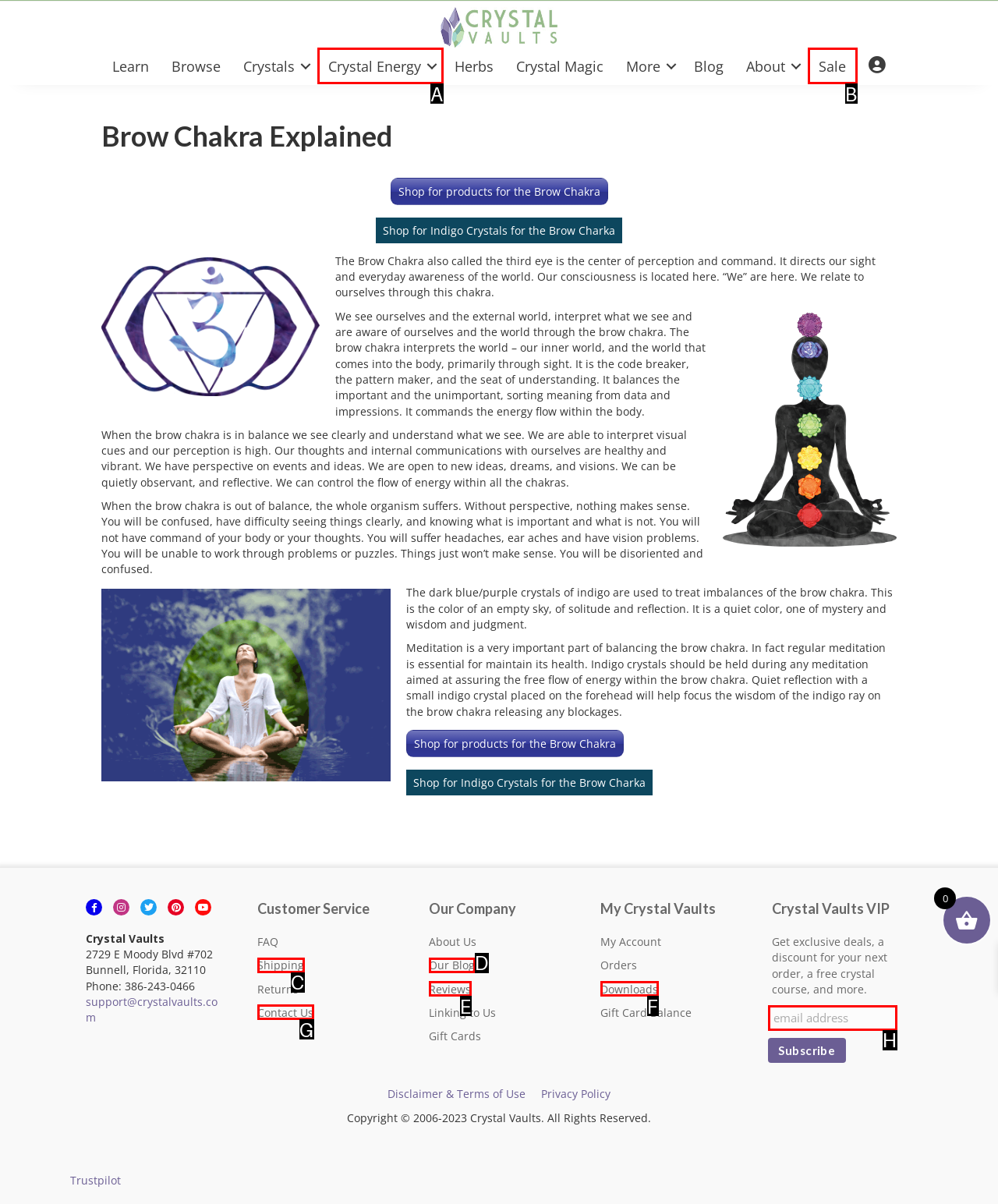Determine which HTML element corresponds to the description: Contact Us. Provide the letter of the correct option.

G